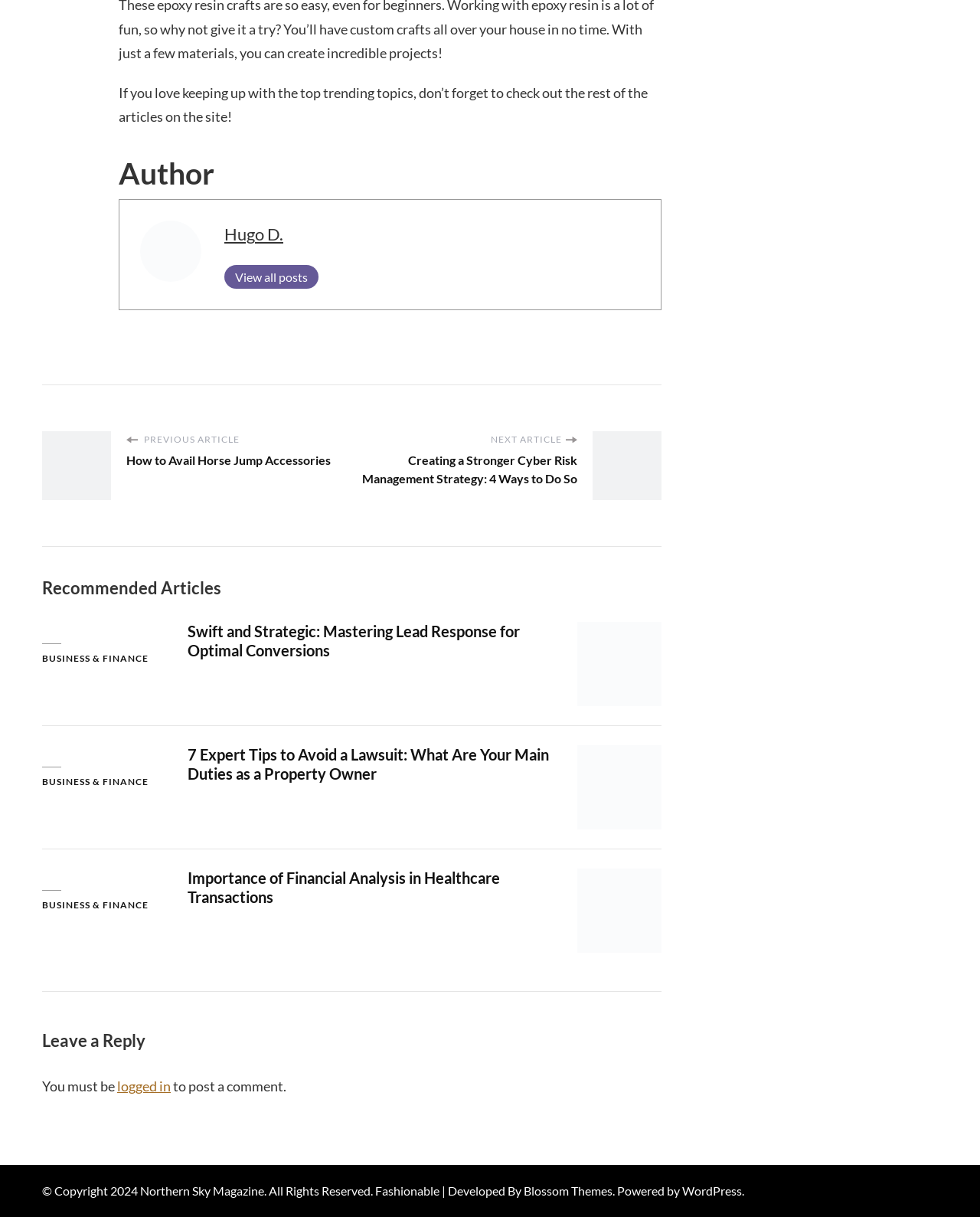Pinpoint the bounding box coordinates of the clickable area needed to execute the instruction: "View author's profile". The coordinates should be specified as four float numbers between 0 and 1, i.e., [left, top, right, bottom].

[0.229, 0.184, 0.289, 0.201]